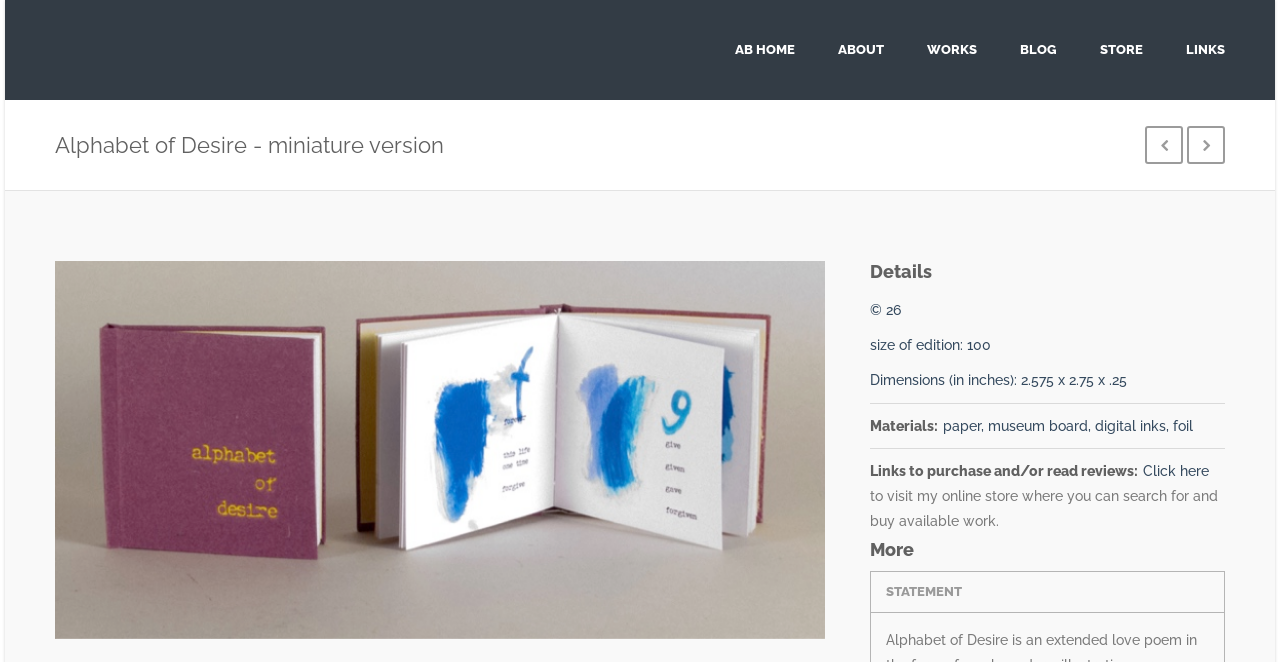Provide the bounding box coordinates of the HTML element this sentence describes: "Statement". The bounding box coordinates consist of four float numbers between 0 and 1, i.e., [left, top, right, bottom].

[0.68, 0.864, 0.956, 0.925]